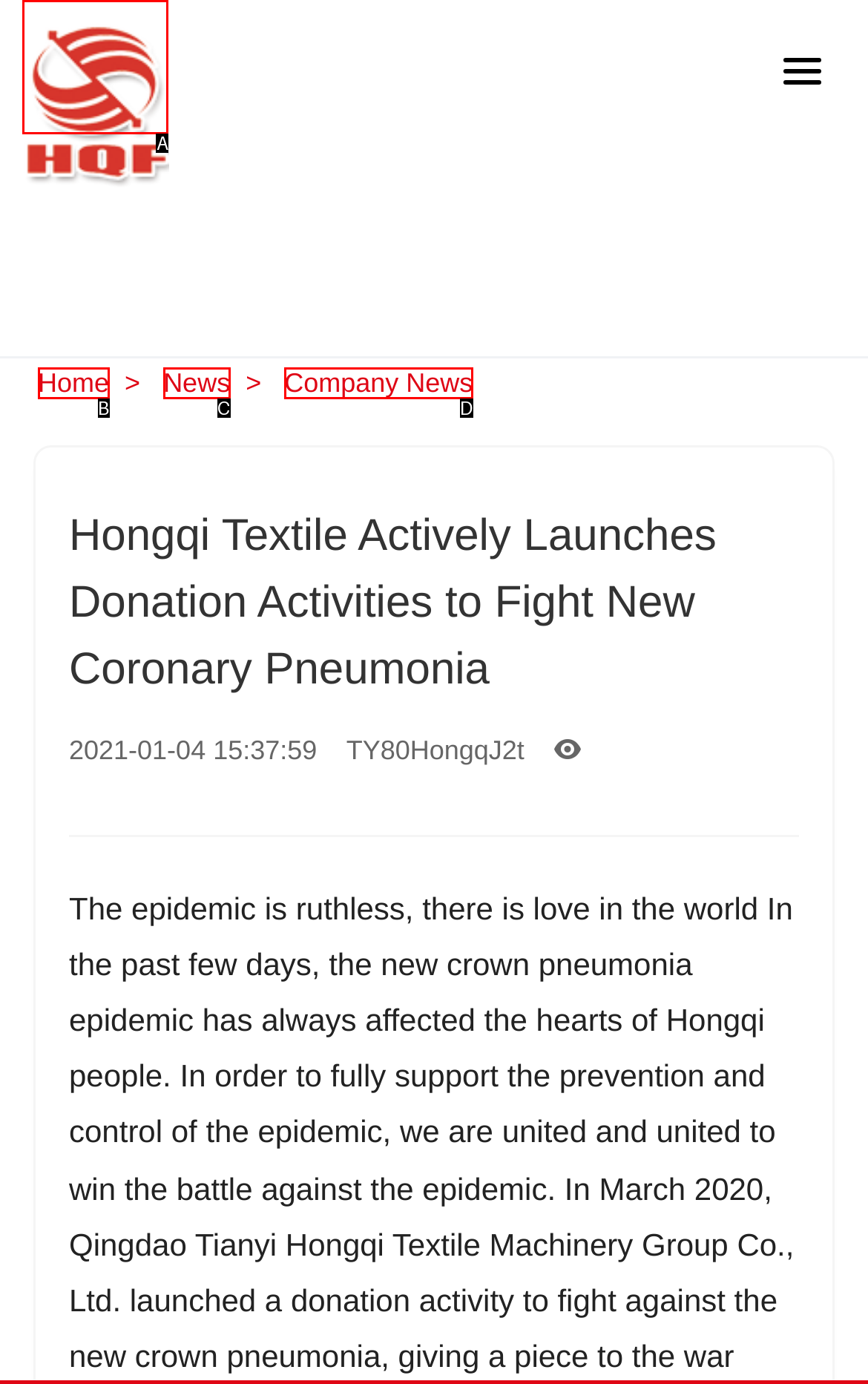Determine which option matches the element description: Home
Answer using the letter of the correct option.

B